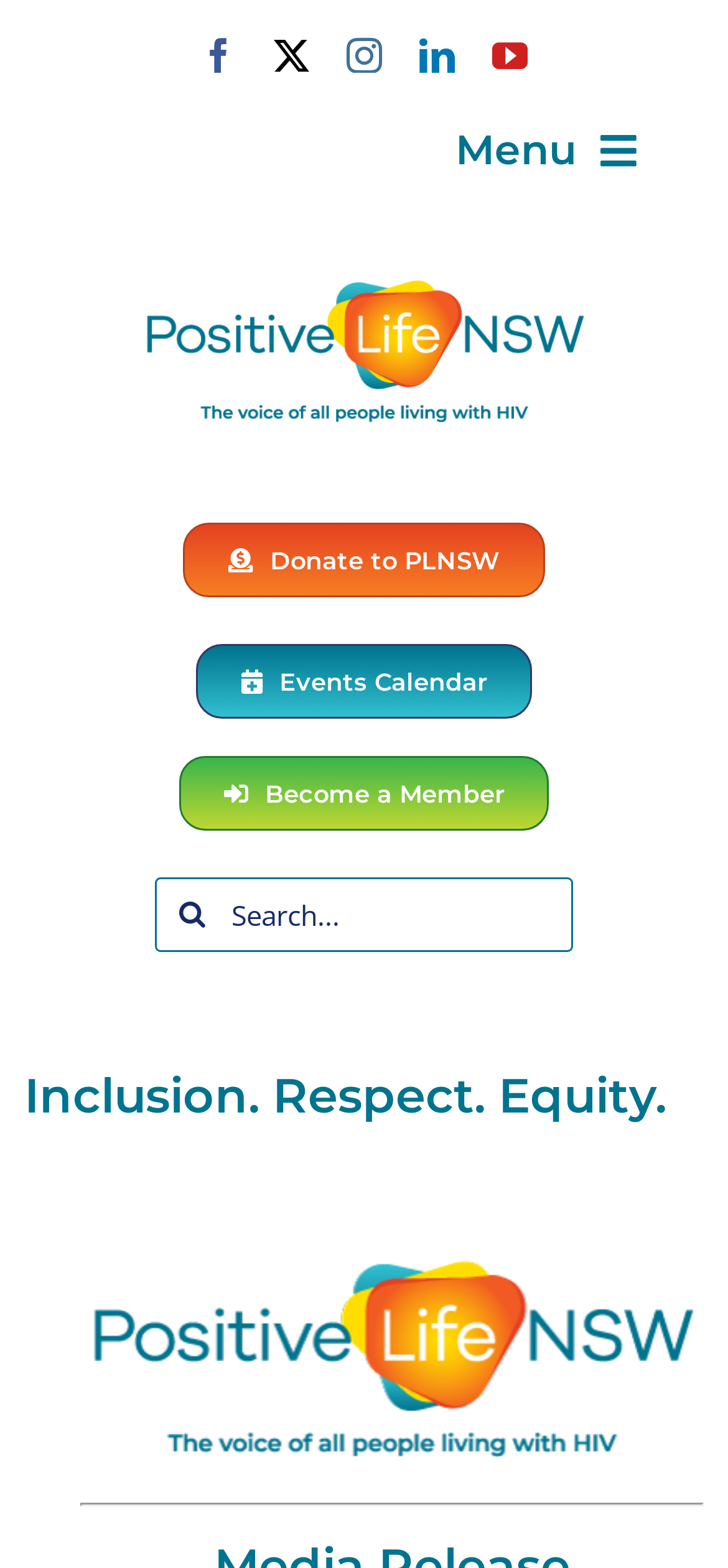Please specify the bounding box coordinates for the clickable region that will help you carry out the instruction: "Search for something".

[0.213, 0.56, 0.787, 0.607]